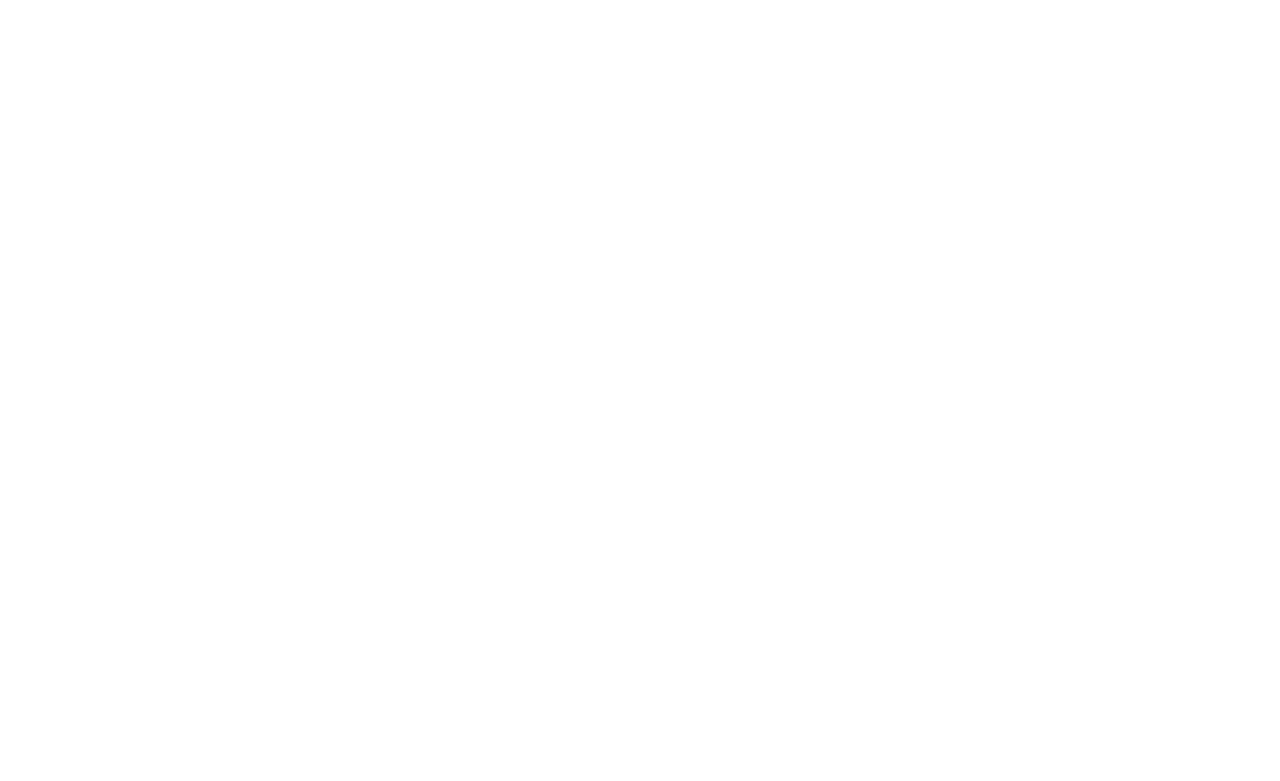What are the social media platforms where Plesk has a presence?
Using the image, elaborate on the answer with as much detail as possible.

Plesk has a presence on various social media platforms, including Facebook, Twitter, LinkedIn, and YouTube, as indicated by the links to these platforms on the webpage.